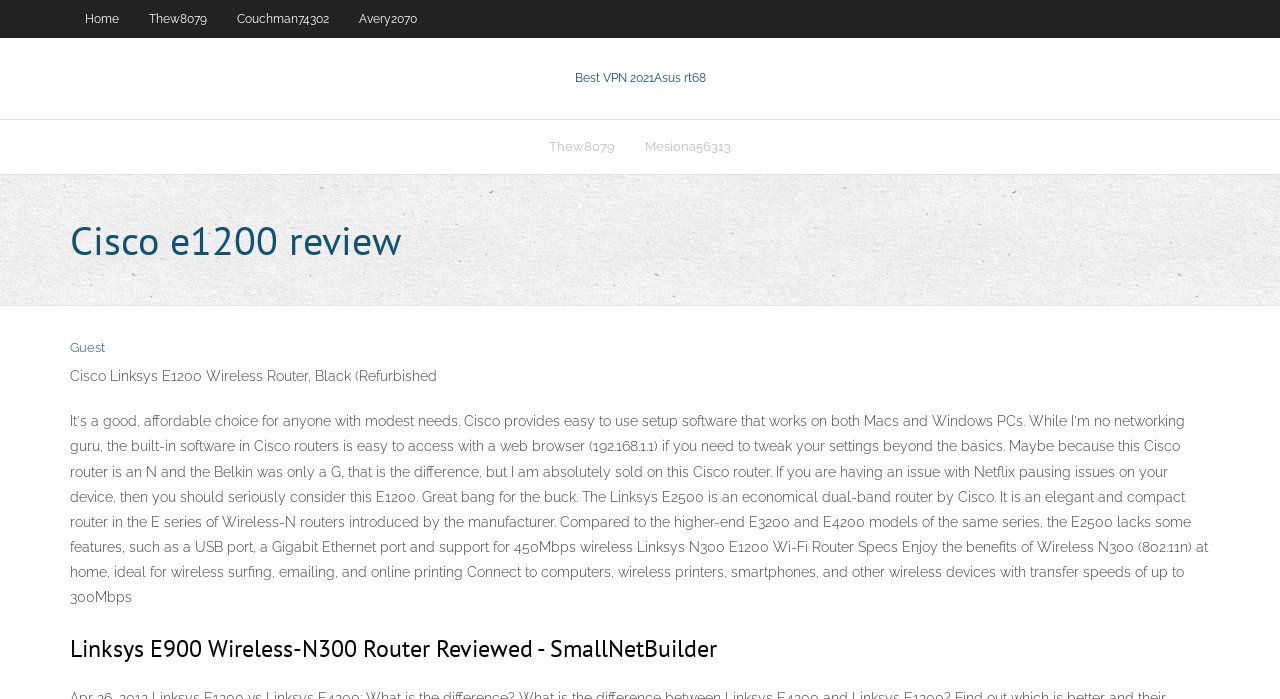Extract the bounding box coordinates for the HTML element that matches this description: "Avery2070". The coordinates should be four float numbers between 0 and 1, i.e., [left, top, right, bottom].

[0.269, 0.0, 0.338, 0.054]